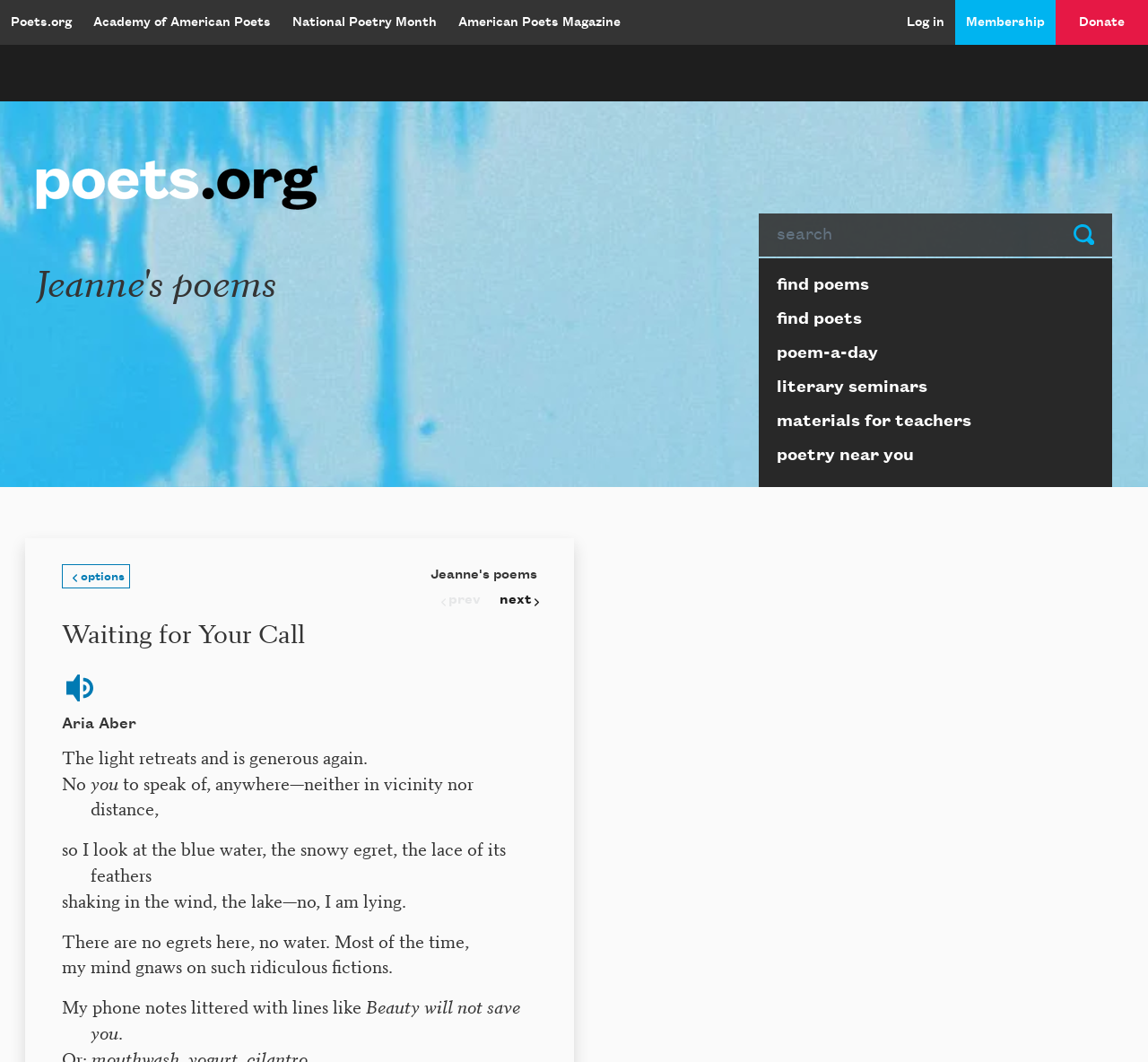Find the bounding box coordinates of the UI element according to this description: "poem-a-day".

[0.661, 0.317, 0.969, 0.349]